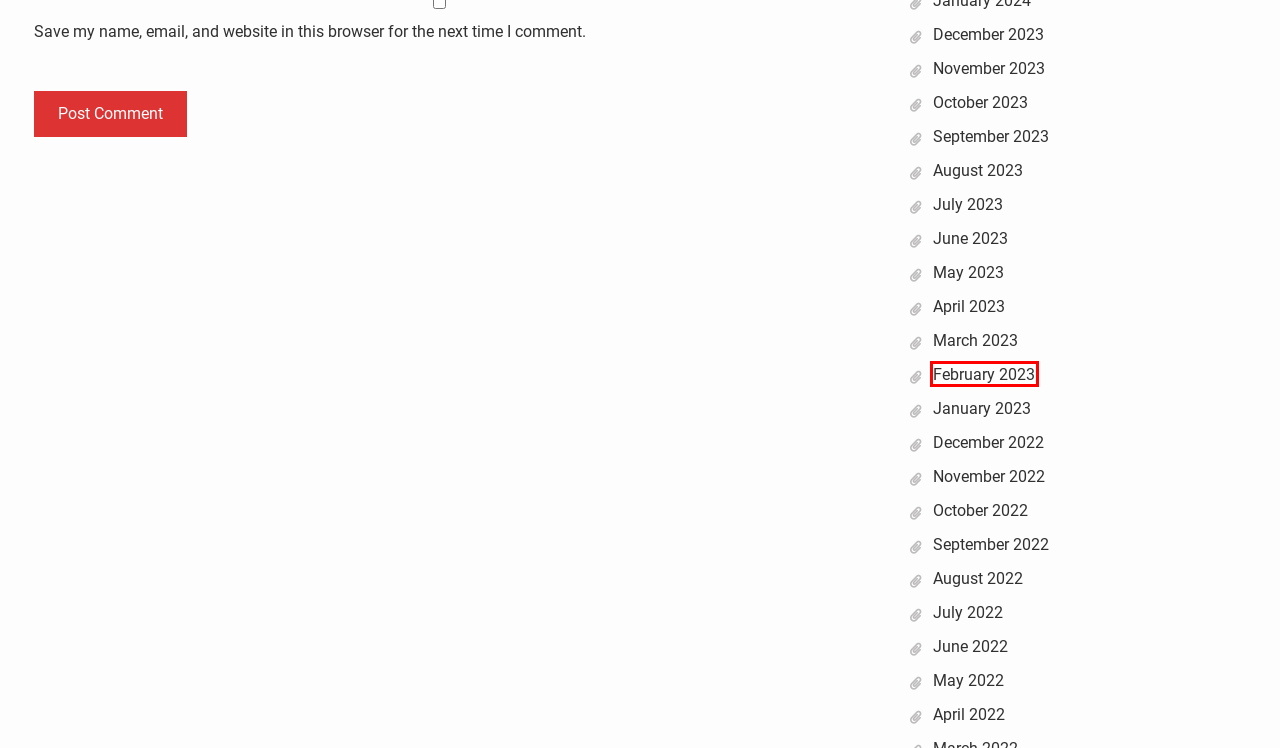You have a screenshot of a webpage with a red bounding box around an element. Select the webpage description that best matches the new webpage after clicking the element within the red bounding box. Here are the descriptions:
A. April 2022 – ABOUT BEST BIRTHDAY GIFTS FOR HER HONG KONG BLOG
B. April 2023 – ABOUT BEST BIRTHDAY GIFTS FOR HER HONG KONG BLOG
C. October 2022 – ABOUT BEST BIRTHDAY GIFTS FOR HER HONG KONG BLOG
D. February 2023 – ABOUT BEST BIRTHDAY GIFTS FOR HER HONG KONG BLOG
E. December 2022 – ABOUT BEST BIRTHDAY GIFTS FOR HER HONG KONG BLOG
F. August 2023 – ABOUT BEST BIRTHDAY GIFTS FOR HER HONG KONG BLOG
G. September 2022 – ABOUT BEST BIRTHDAY GIFTS FOR HER HONG KONG BLOG
H. May 2023 – ABOUT BEST BIRTHDAY GIFTS FOR HER HONG KONG BLOG

D